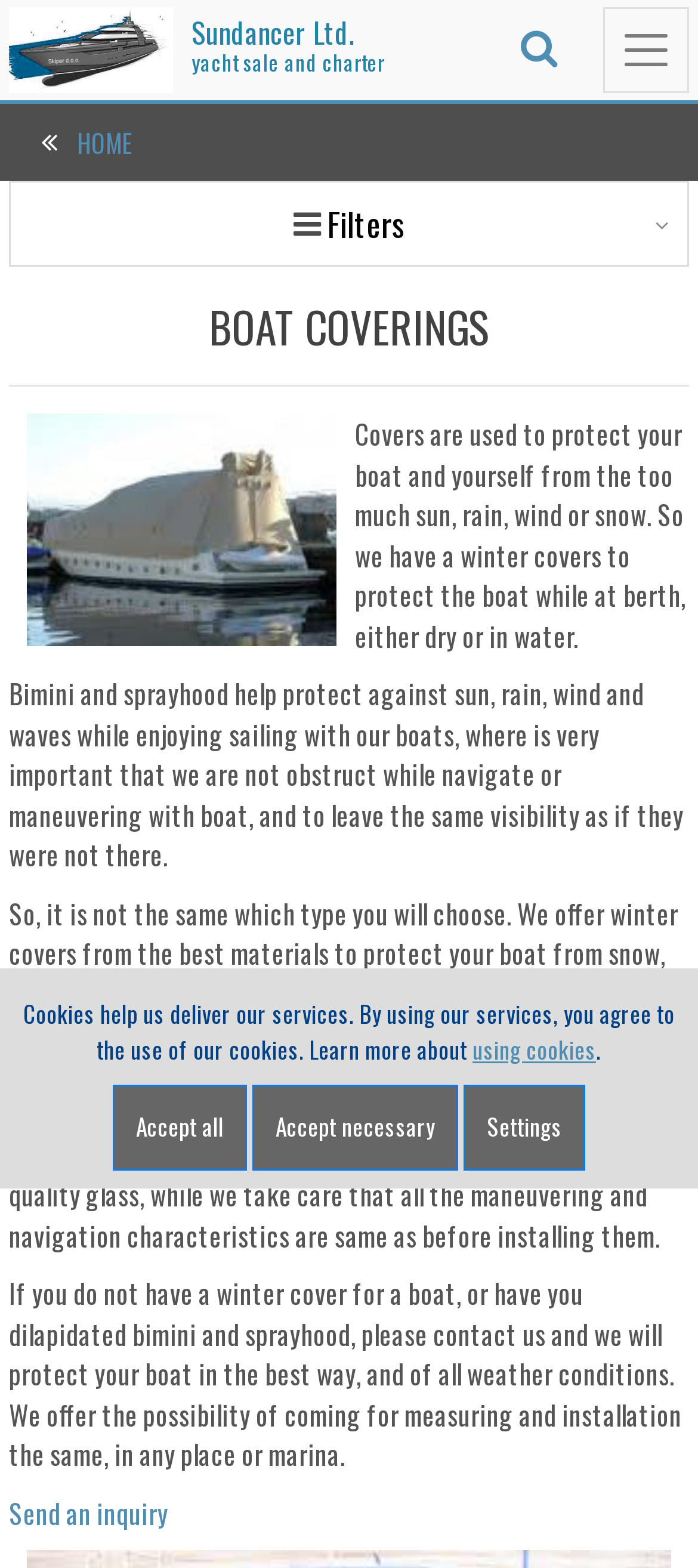Find the bounding box coordinates of the element to click in order to complete this instruction: "Search content". The bounding box coordinates must be four float numbers between 0 and 1, denoted as [left, top, right, bottom].

[0.715, 0.005, 0.838, 0.059]